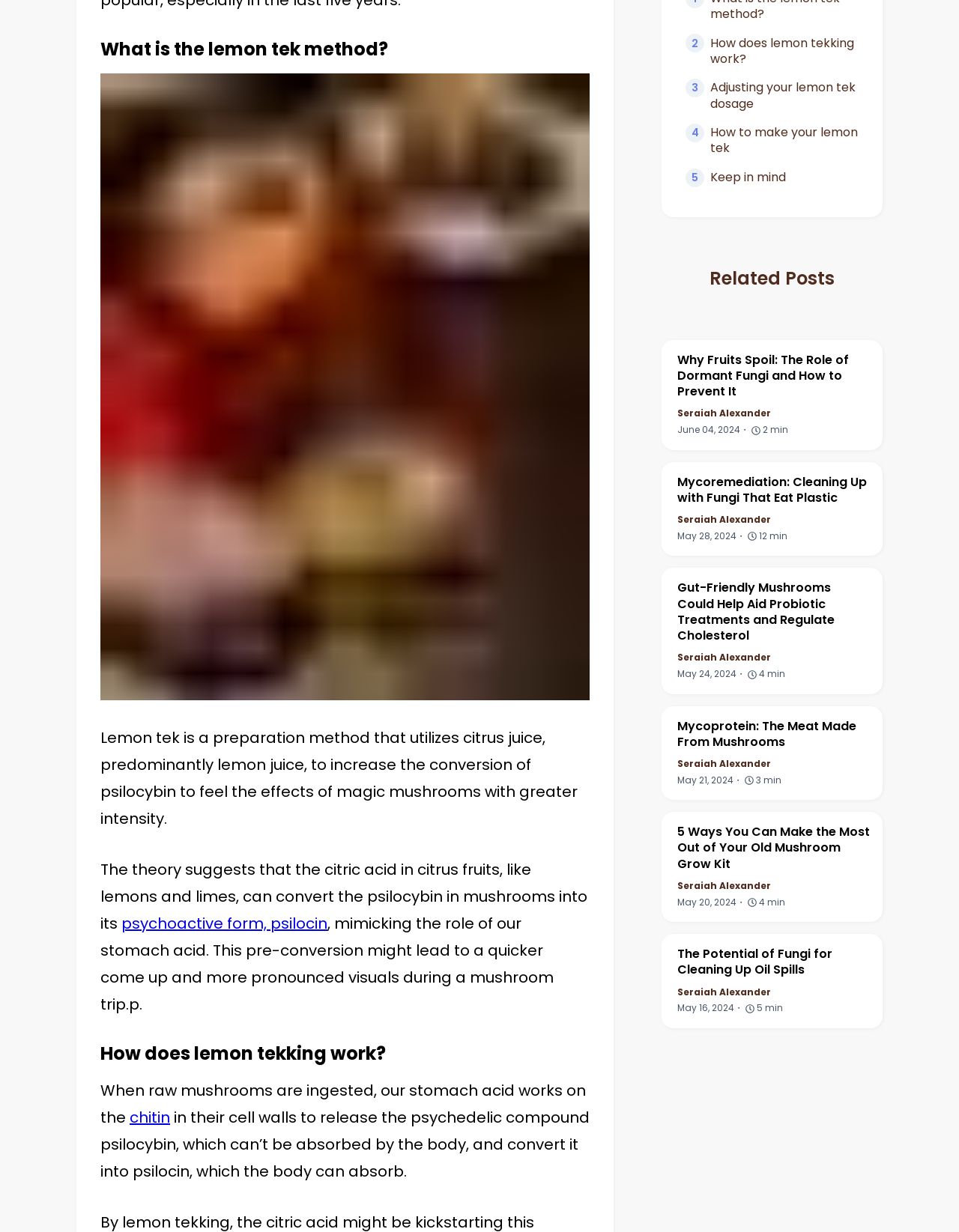Identify the bounding box of the UI element that matches this description: "psychoactive form, psilocin".

[0.127, 0.741, 0.341, 0.758]